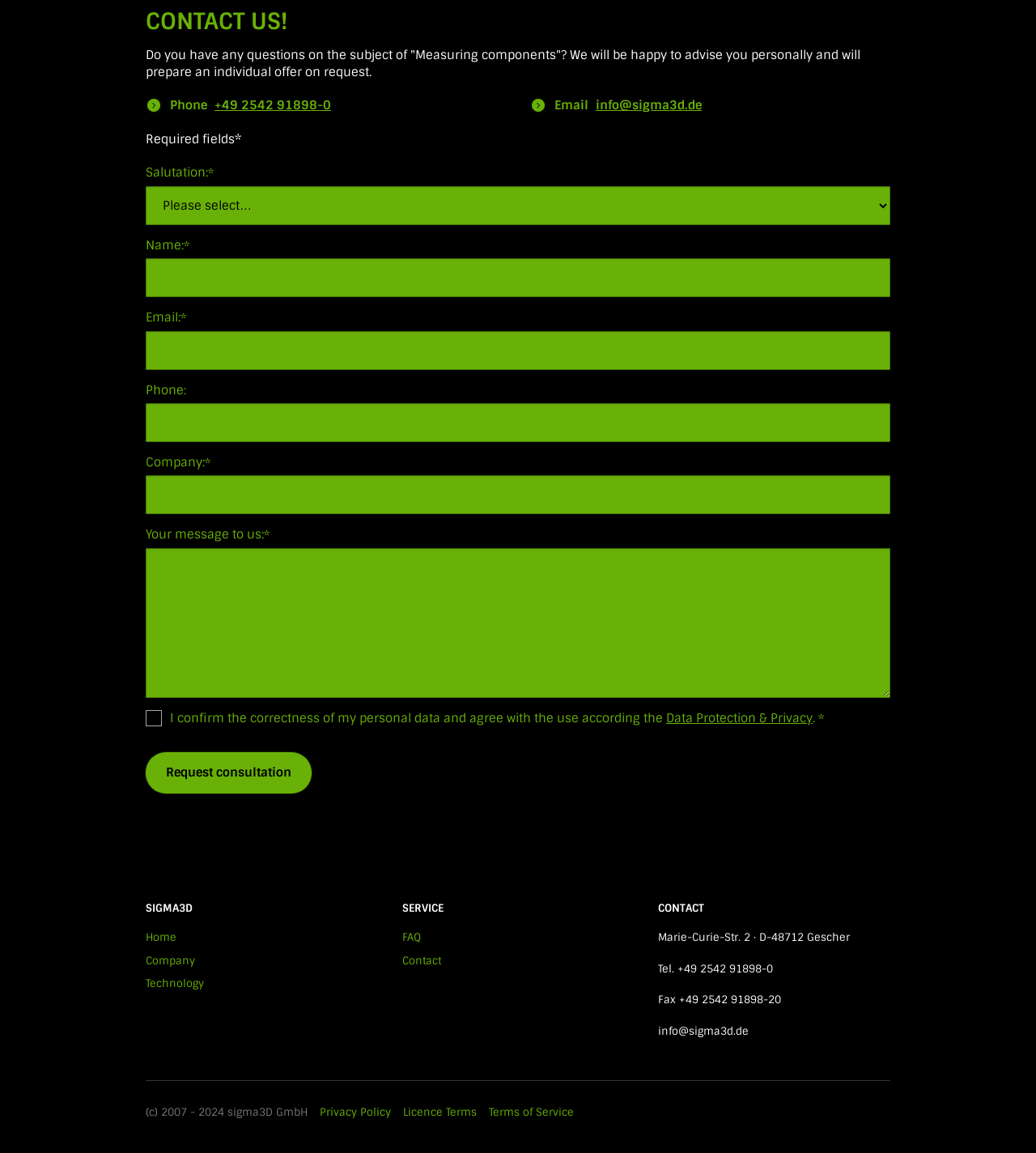Please mark the clickable region by giving the bounding box coordinates needed to complete this instruction: "Click the 'Request consultation' button".

[0.141, 0.652, 0.301, 0.688]